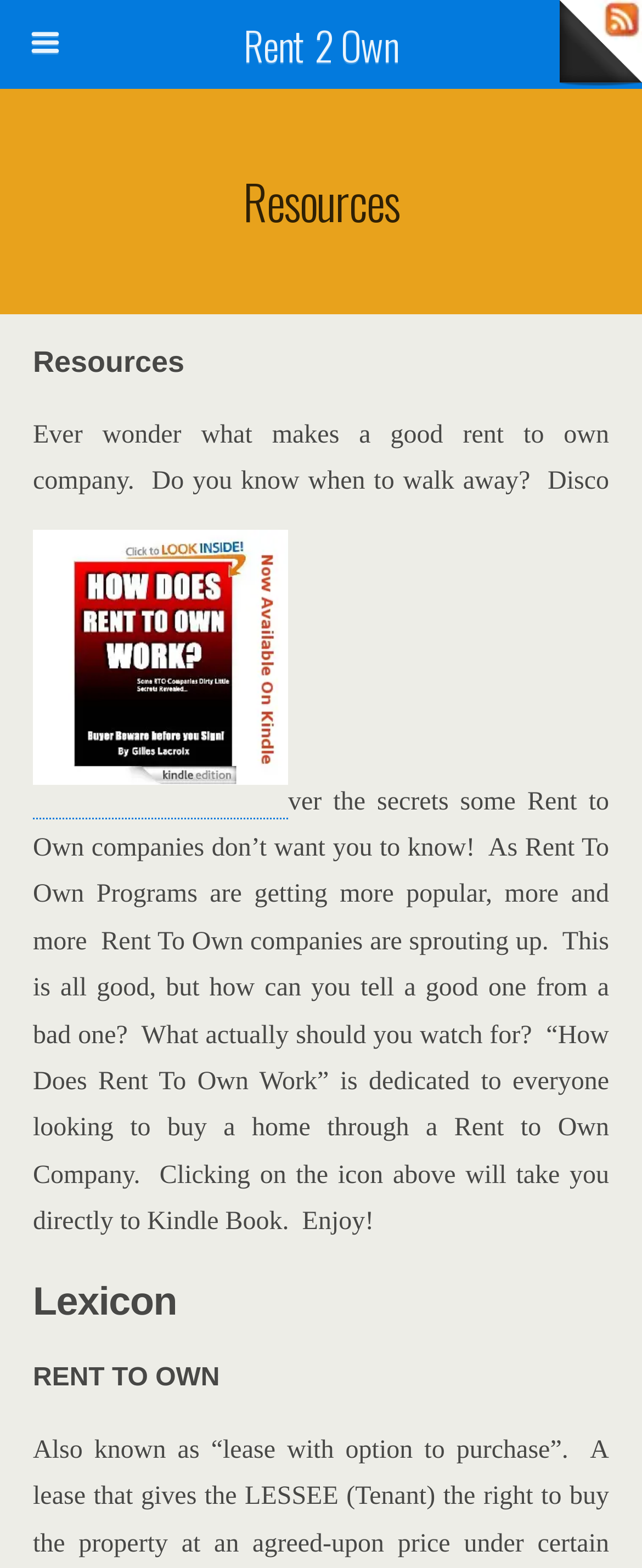Describe all visible elements and their arrangement on the webpage.

The webpage is focused on providing resources for individuals seeking to own a home, particularly through rent-to-own programs. At the top of the page, there is a prominent link to "Rent 2 Own" and a search bar with a "Search" button, allowing users to search the website. 

Below the search bar, there is a heading titled "Resources" that spans the entire width of the page. 

The main content of the page is divided into sections. The first section starts with a paragraph of text that discusses the importance of knowing what makes a good rent-to-own company. This is followed by a link to "How Does Rent To Own Works" accompanied by a related image. 

The next section consists of a longer passage of text that provides more information about rent-to-own companies and how to distinguish between good and bad ones. This is followed by another section with a brief text snippet, likely a book title or summary. 

The final section is dedicated to a book titled "How Does Rent To Own Work" and provides a brief description of the book's content. There is also an icon that links directly to the Kindle Book. 

At the bottom of the page, there is a heading titled "Lexicon" and a section with a single line of text "RENT TO OWN".